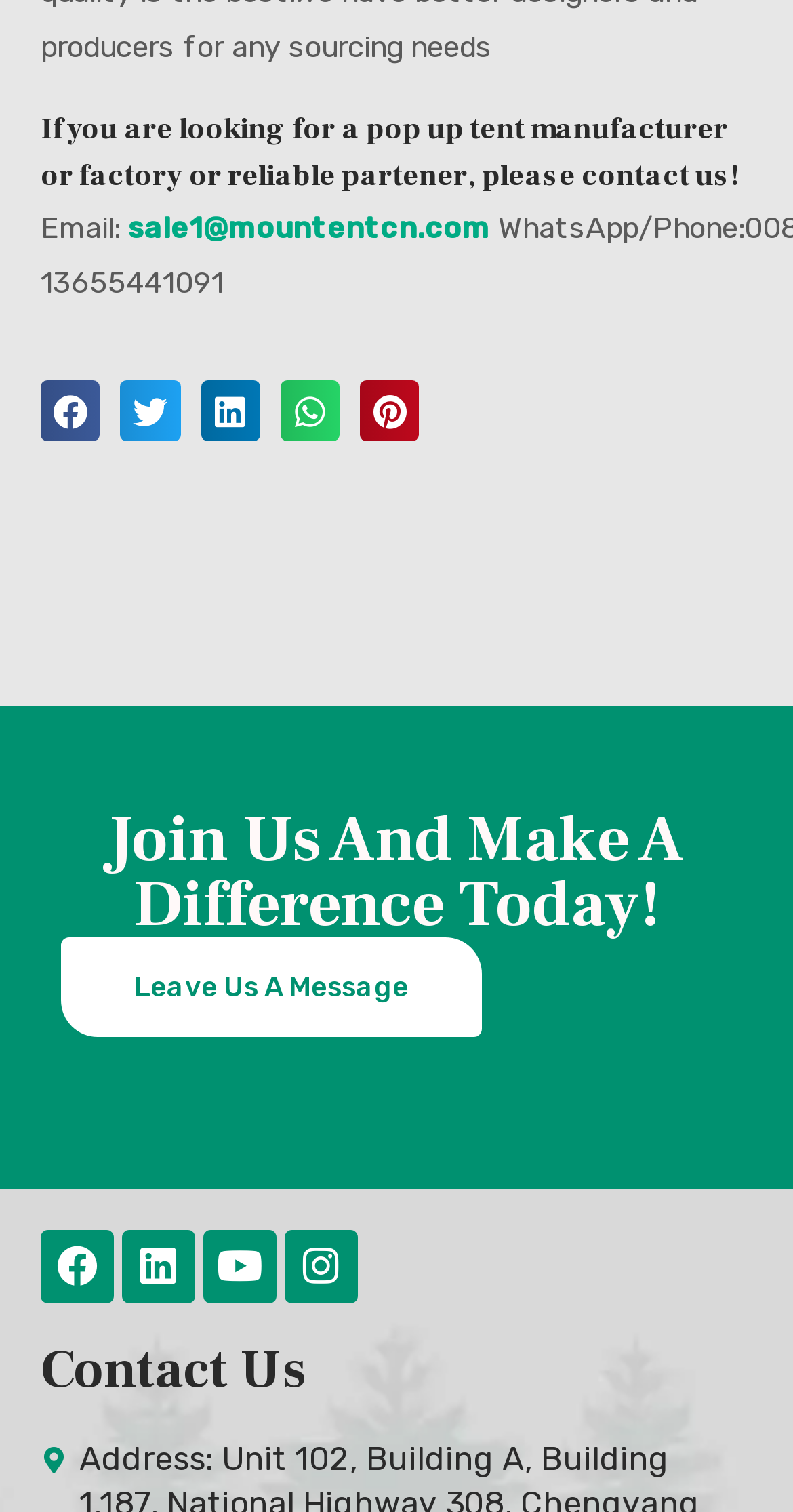What is the heading above the 'Leave Us A Message' link?
Please answer the question as detailed as possible.

The heading is located above the 'Leave Us A Message' link, which is a link element, and it spans across the majority of the webpage's width.